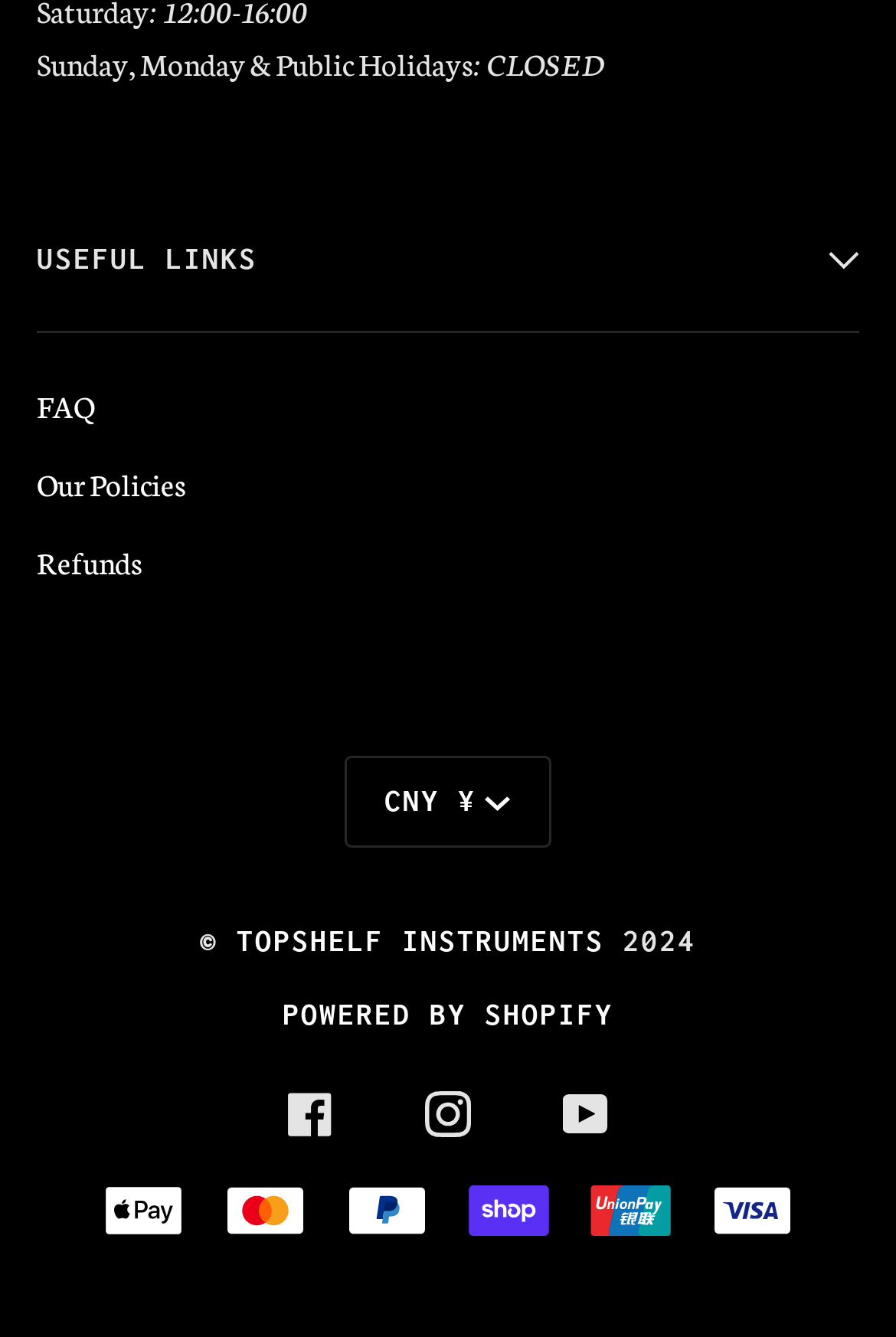Find the bounding box coordinates of the clickable region needed to perform the following instruction: "Visit TOPSHELF INSTRUMENTS". The coordinates should be provided as four float numbers between 0 and 1, i.e., [left, top, right, bottom].

[0.264, 0.69, 0.674, 0.716]